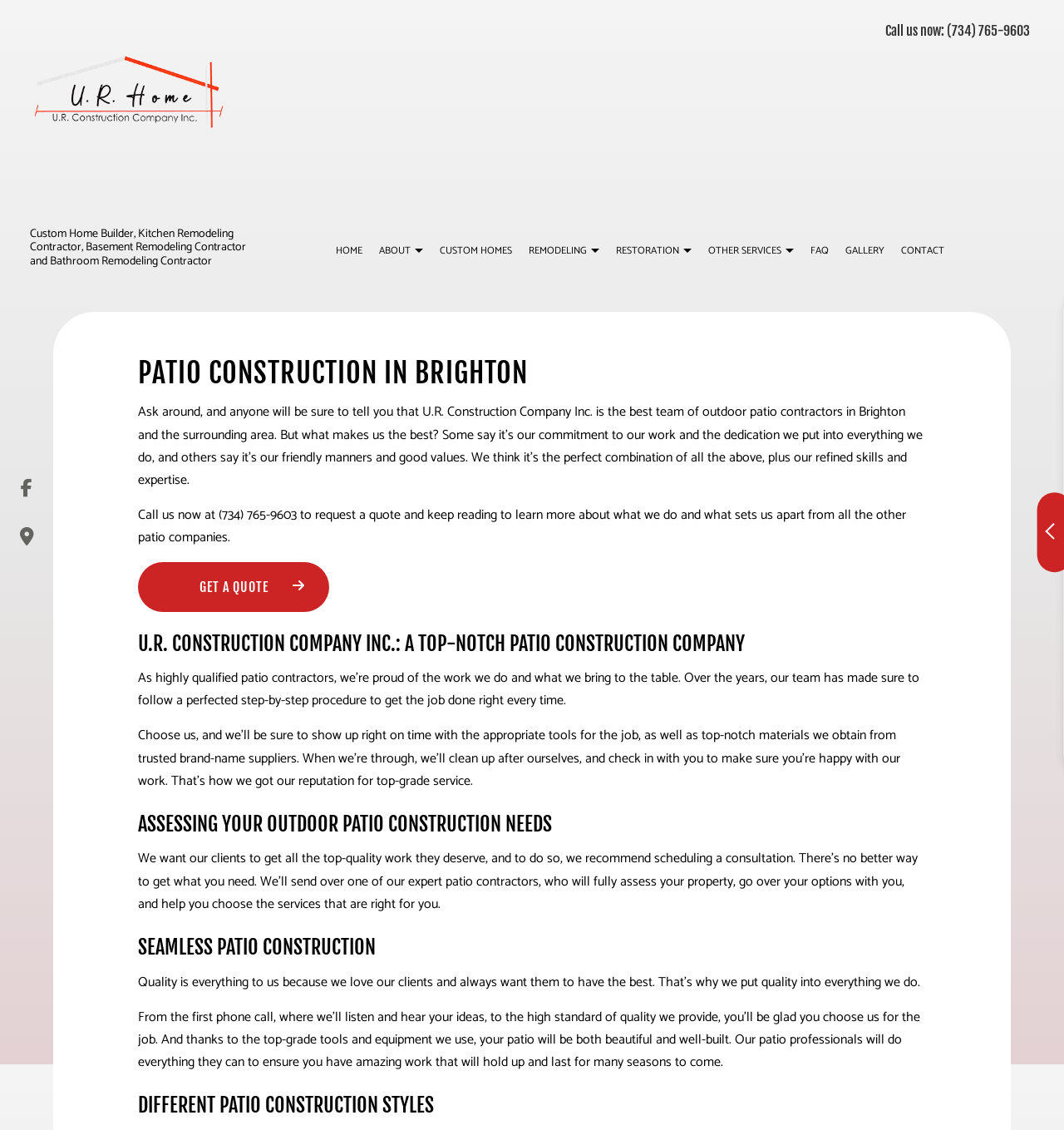Respond with a single word or phrase for the following question: 
What is the company's name?

U.R. Construction Company Inc.